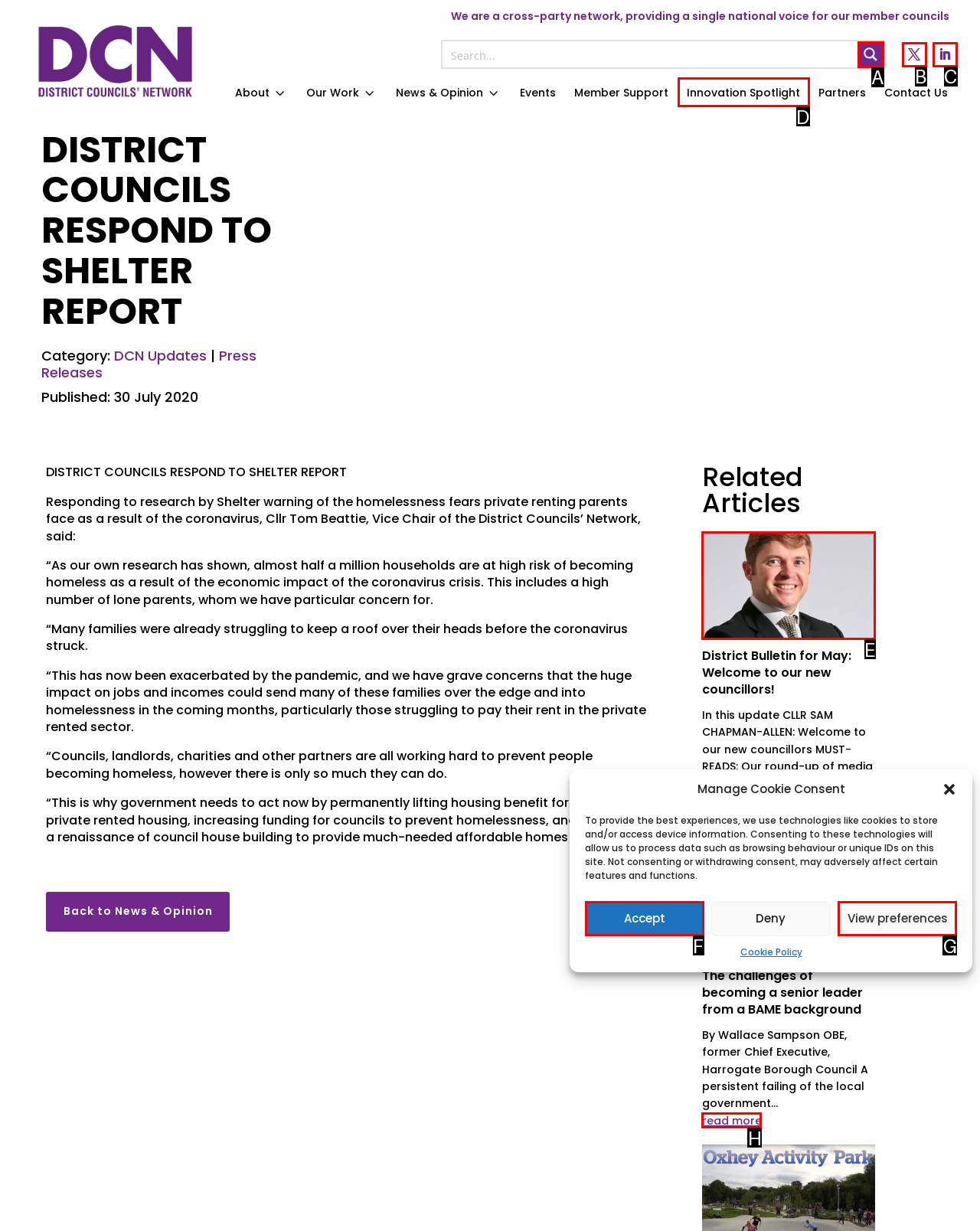Given the description: Follow, identify the HTML element that corresponds to it. Respond with the letter of the correct option.

B